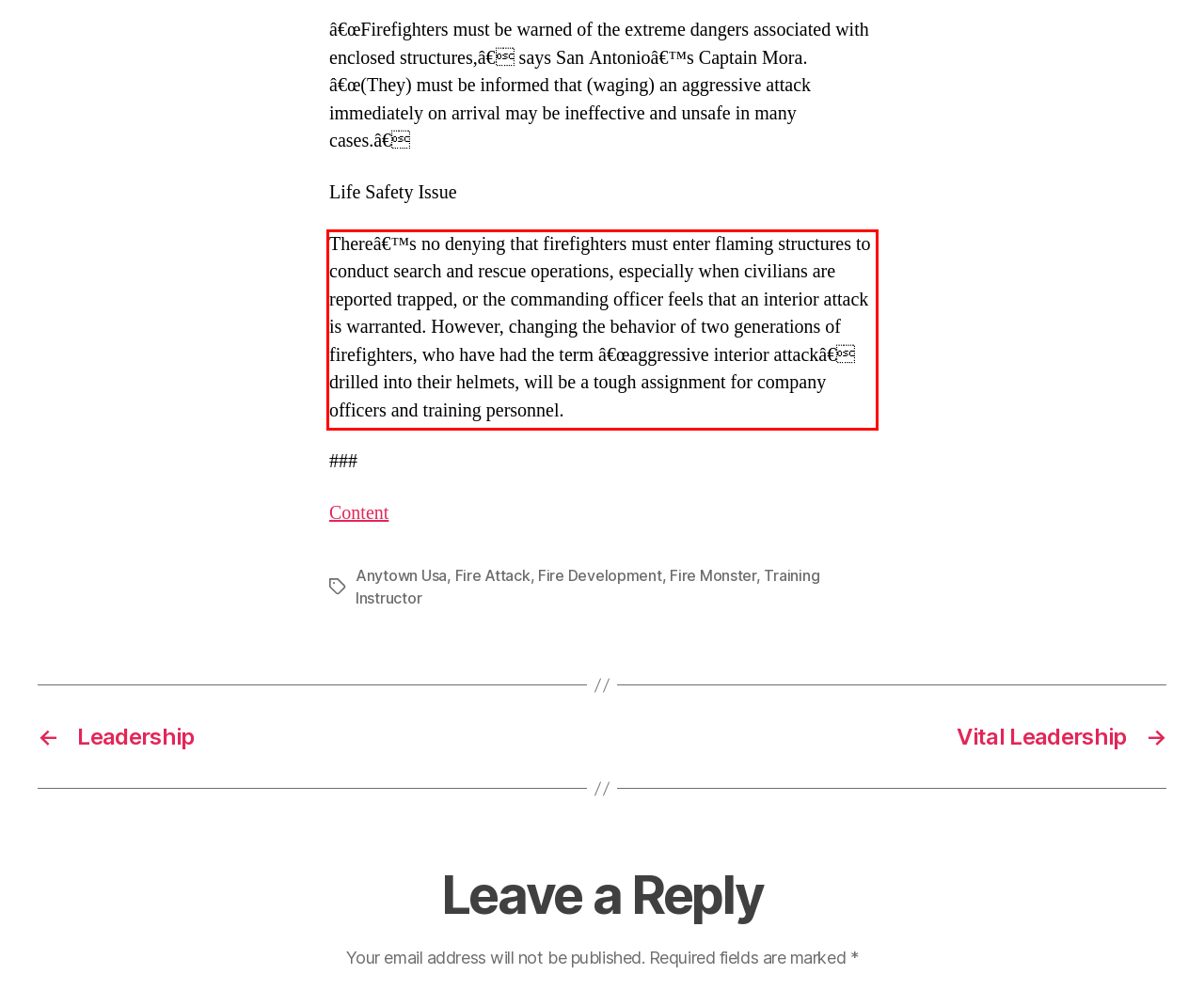You are presented with a screenshot containing a red rectangle. Extract the text found inside this red bounding box.

Thereâ€™s no denying that firefighters must enter flaming structures to conduct search and rescue operations, especially when civilians are reported trapped, or the commanding officer feels that an interior attack is warranted. However, changing the behavior of two generations of firefighters, who have had the term â€œaggressive interior attackâ€ drilled into their helmets, will be a tough assignment for company officers and training personnel.